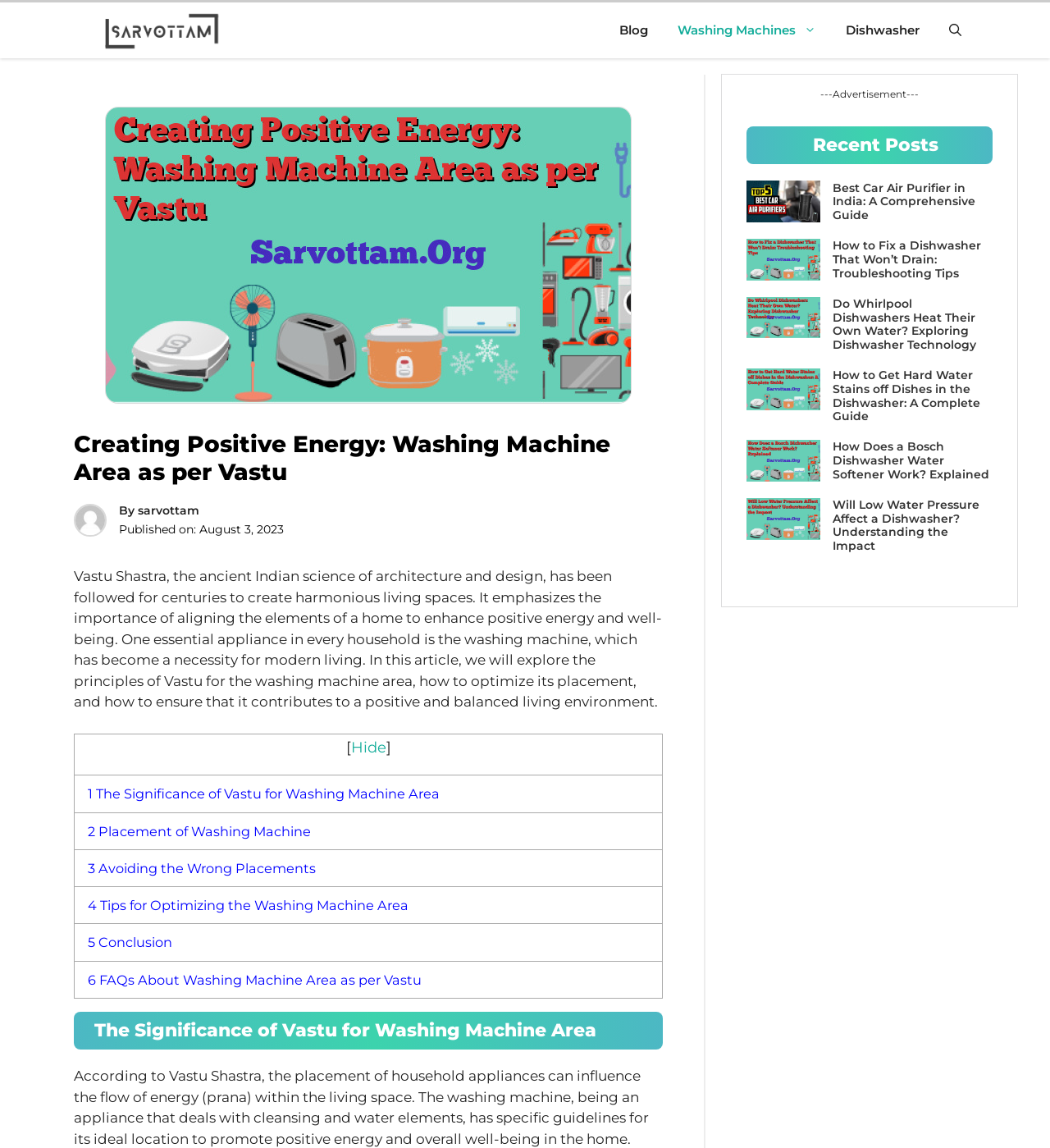What is the topic of the article?
From the image, respond with a single word or phrase.

Washing Machine Area as per Vastu